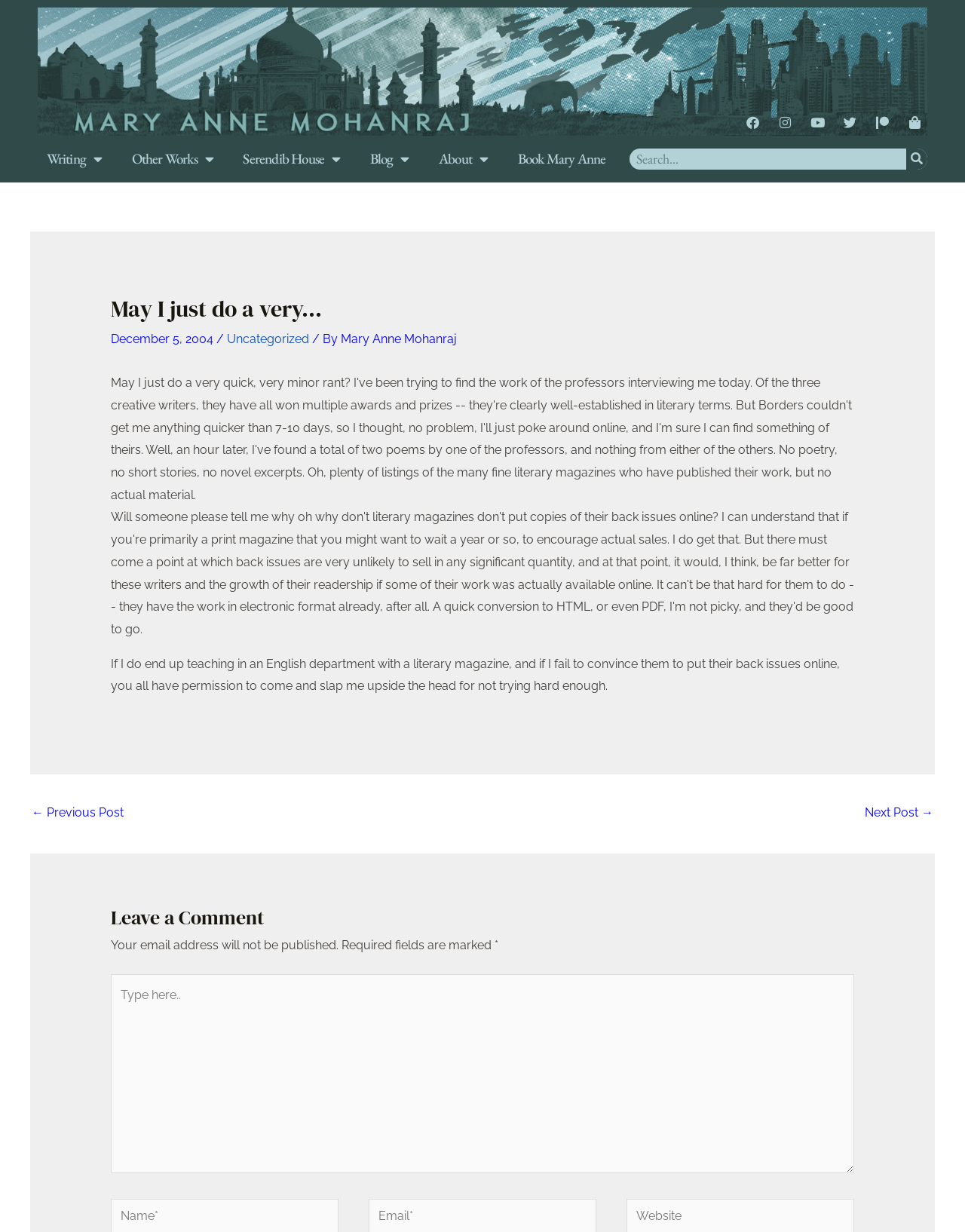Can you show the bounding box coordinates of the region to click on to complete the task described in the instruction: "View previous post"?

[0.033, 0.649, 0.128, 0.672]